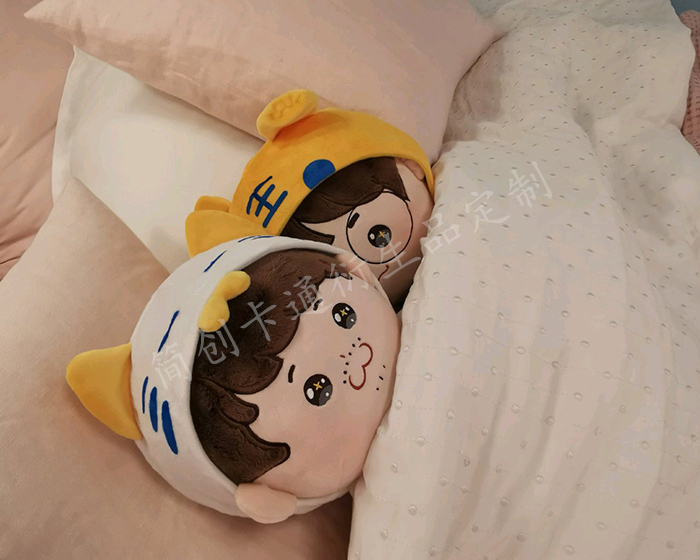How many dolls are in the scene?
Based on the image, answer the question with as much detail as possible.

The caption explicitly states that there are two plush dolls in the scene, each wearing charming animal-themed hats and nestled under a soft blanket.